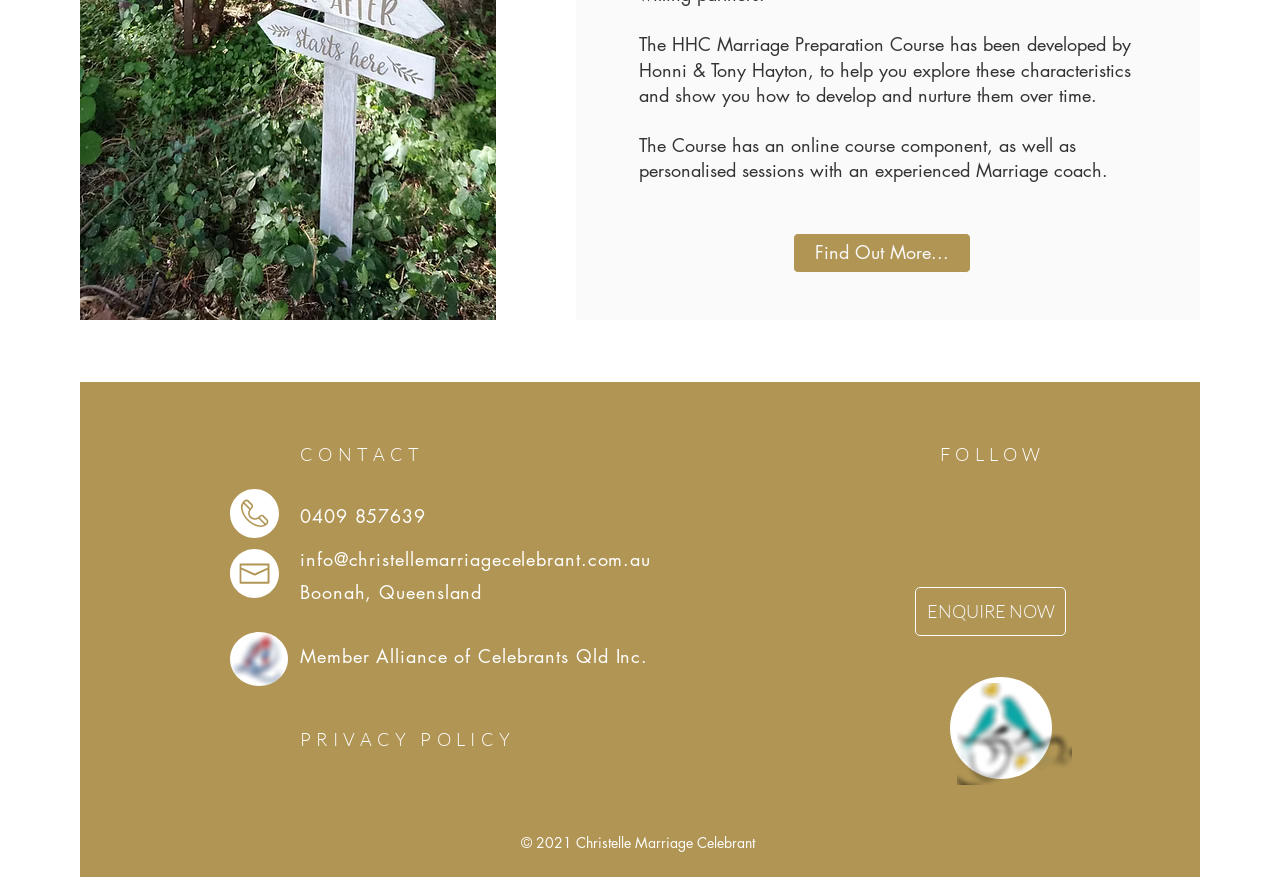Consider the image and give a detailed and elaborate answer to the question: 
What is the phone number of Christelle Marriage Celebrant?

The answer can be found in the StaticText element with the text '0409 857639', which is located below the 'CONTACT' section.